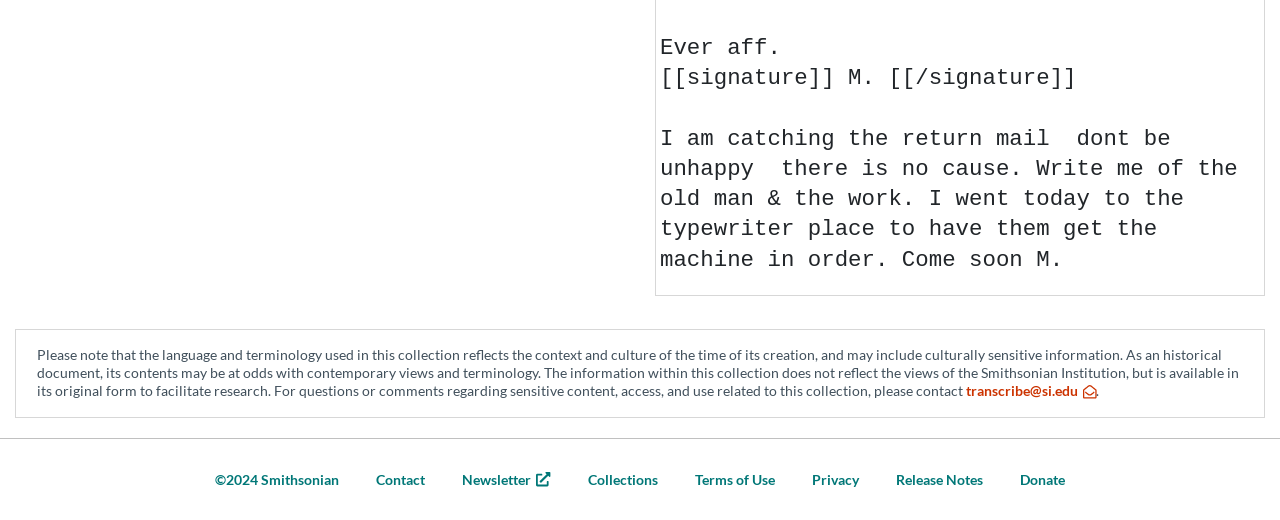Please answer the following query using a single word or phrase: 
What is the position of the 'Collections' link in the footer?

4th